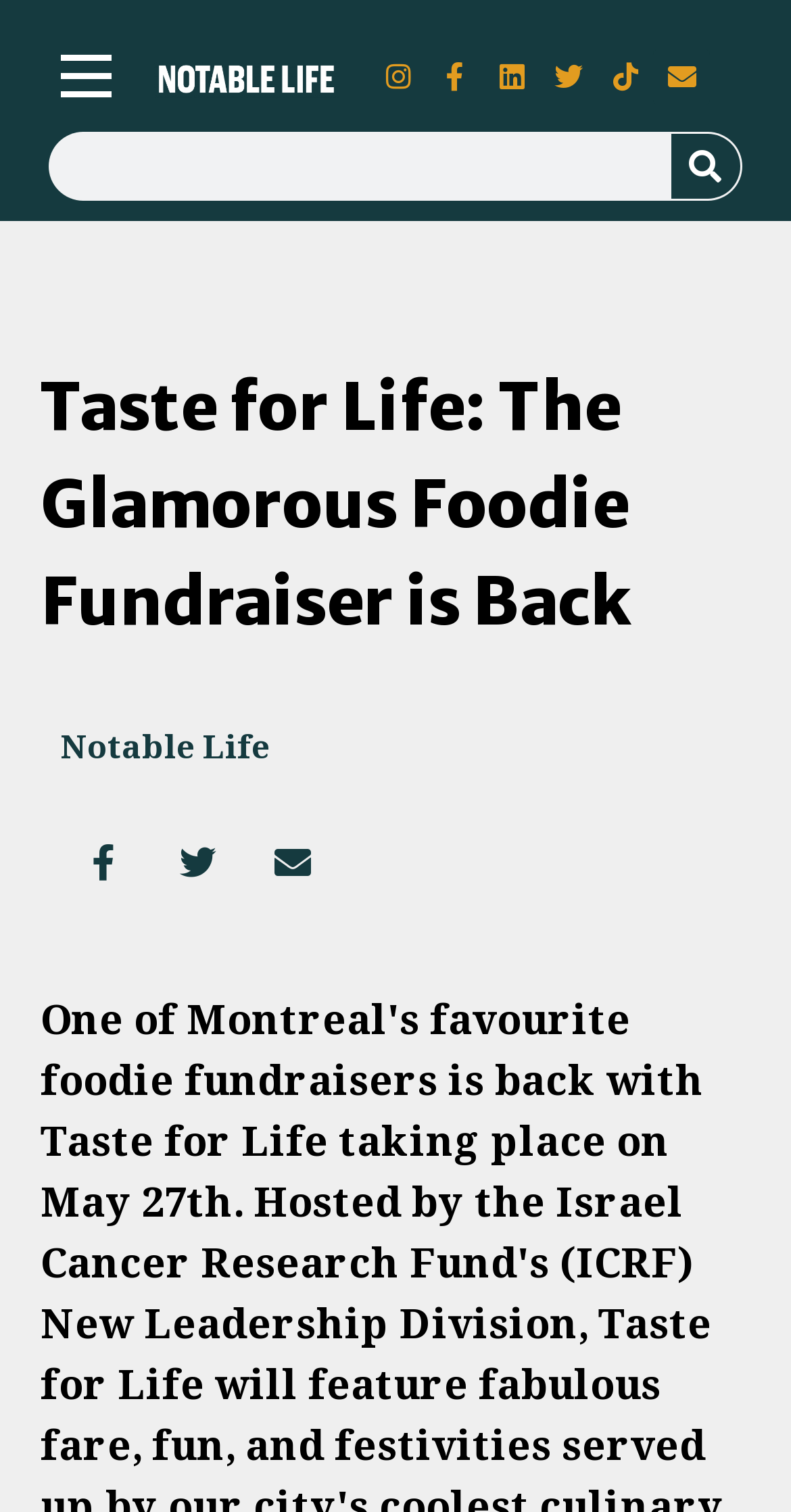Please determine the bounding box coordinates for the element with the description: "Notable Life".

[0.077, 0.481, 0.668, 0.507]